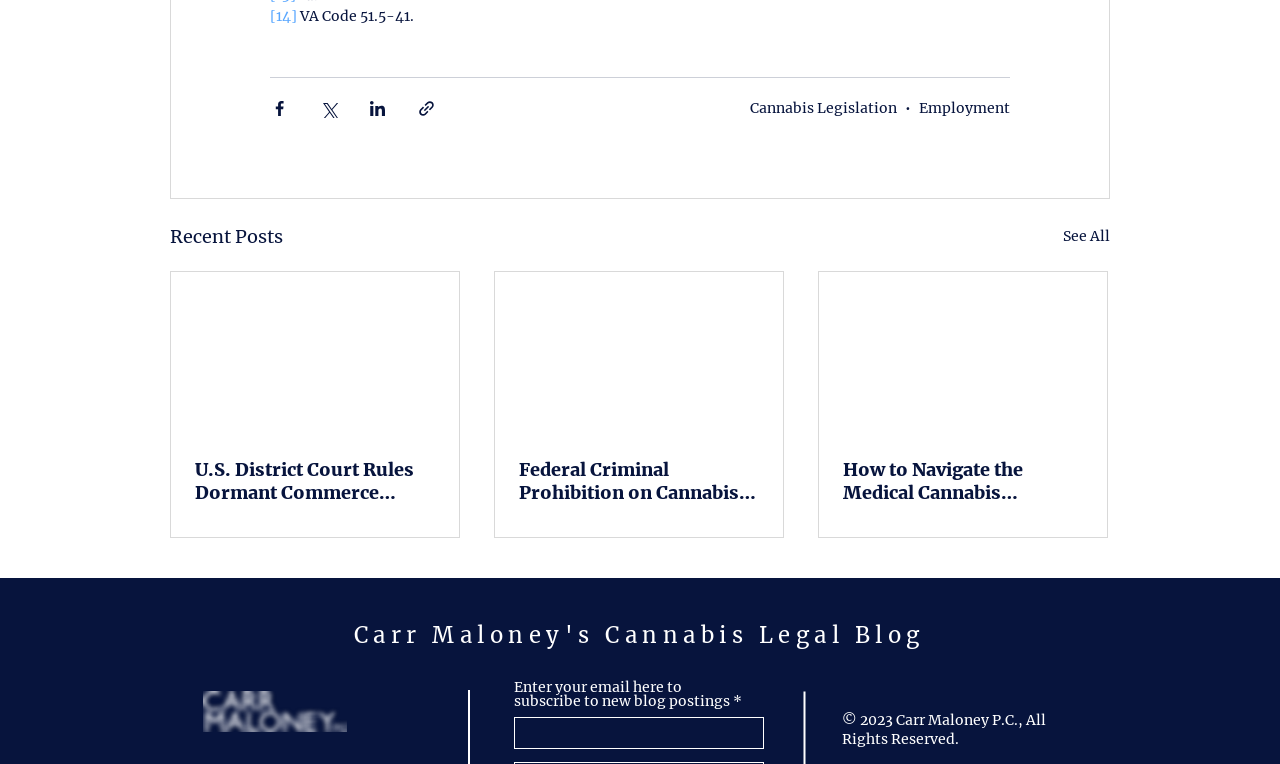Show the bounding box coordinates for the HTML element as described: "Employment".

[0.718, 0.129, 0.789, 0.152]